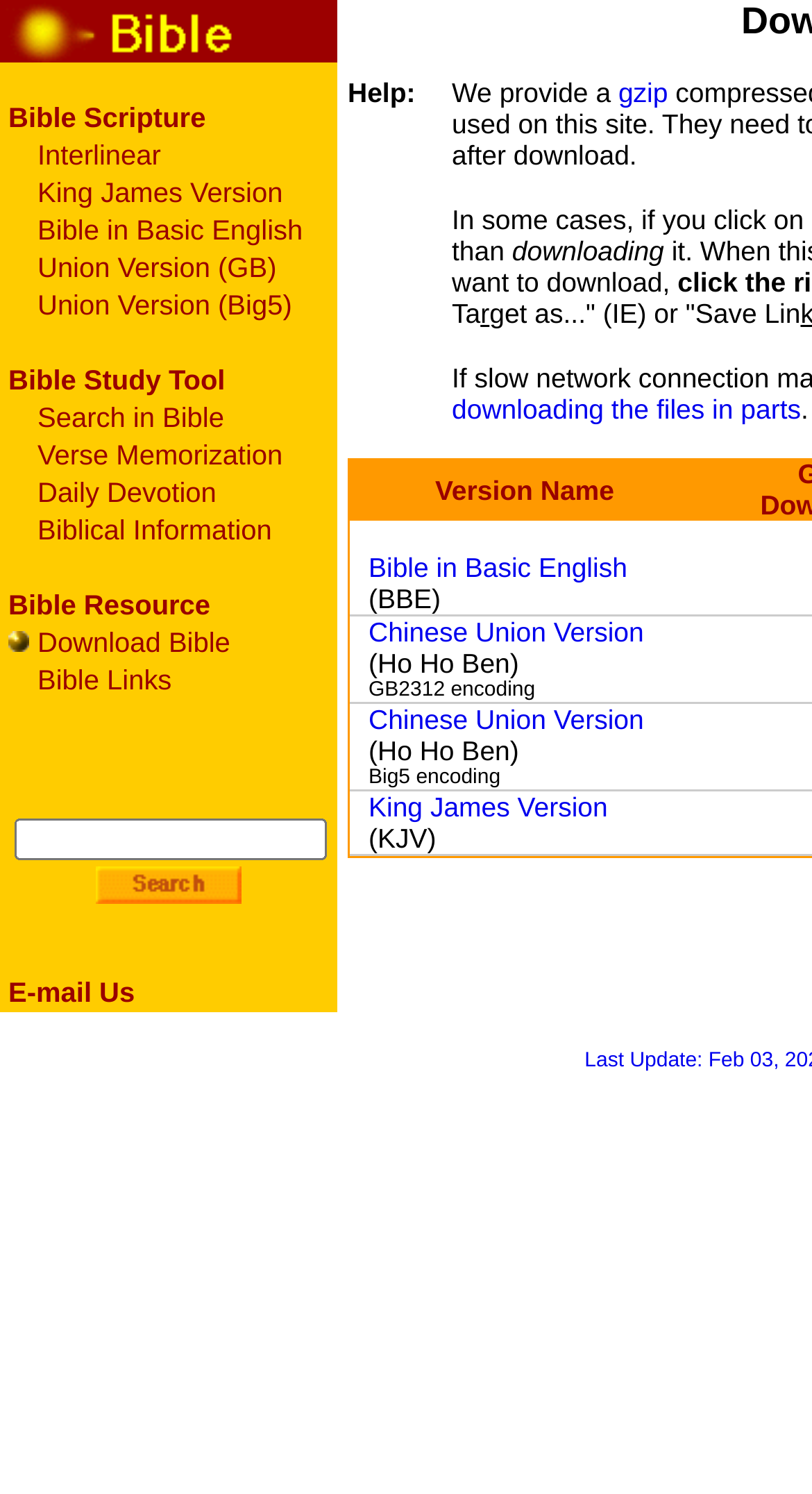Please find and report the bounding box coordinates of the element to click in order to perform the following action: "Click on Chinese Union Version". The coordinates should be expressed as four float numbers between 0 and 1, in the format [left, top, right, bottom].

[0.454, 0.471, 0.793, 0.492]